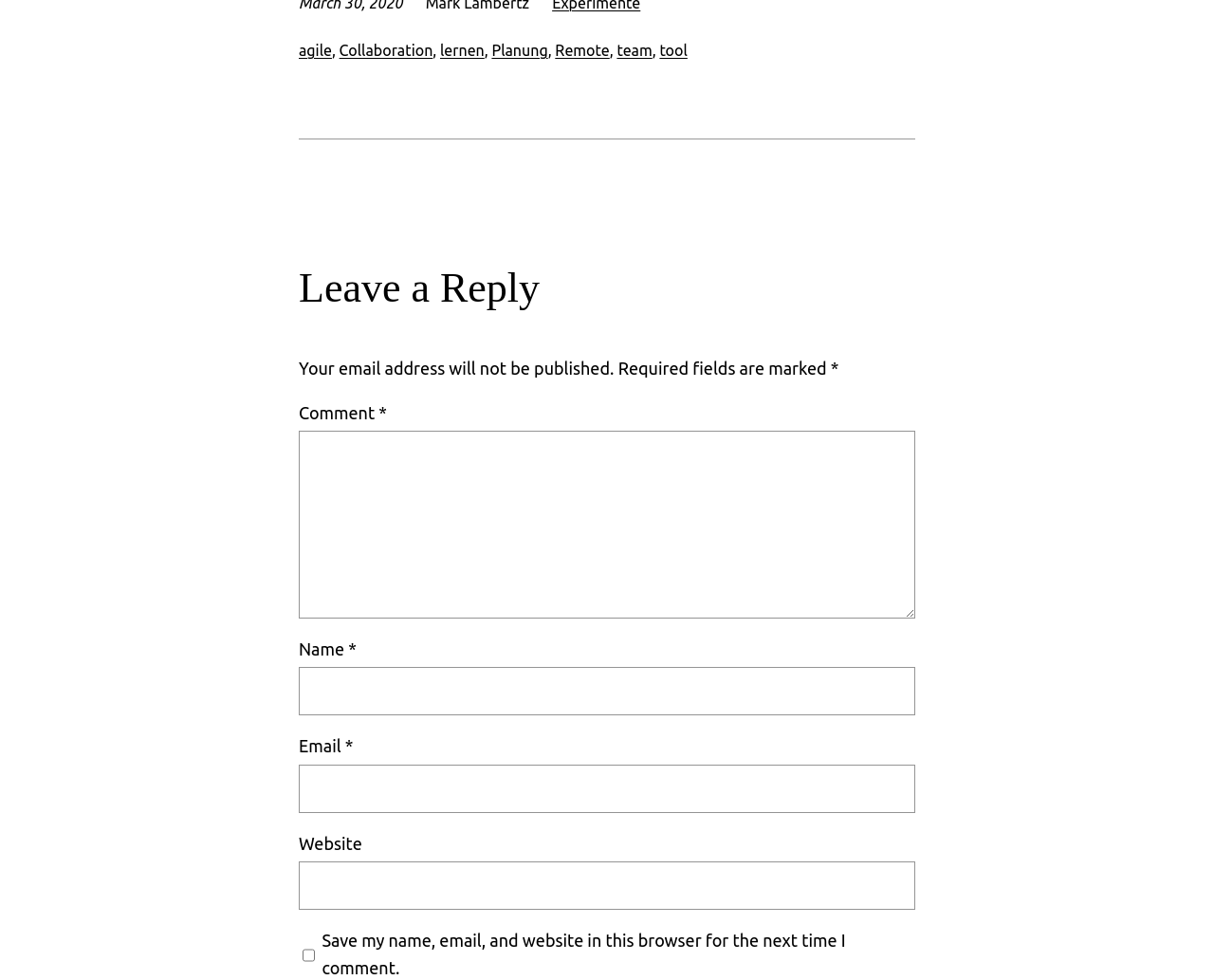What is the purpose of the separator?
Look at the image and construct a detailed response to the question.

The horizontal separator is used to visually divide the webpage into sections, separating the links at the top from the comment section below.